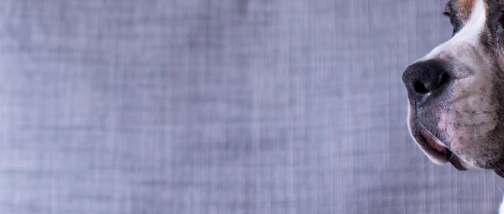Use one word or a short phrase to answer the question provided: 
What type of services is the image suitable for?

Home and pet care